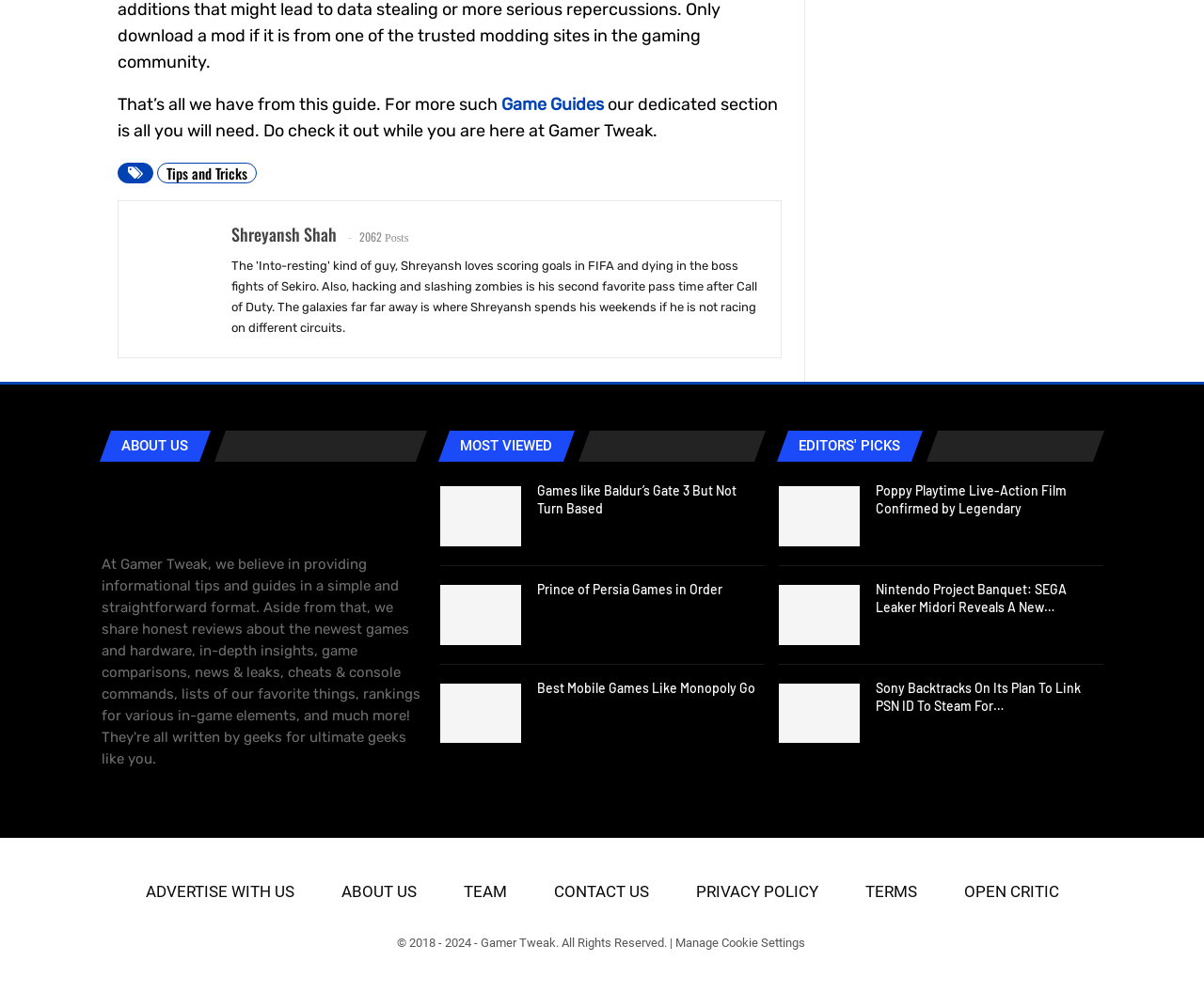Kindly provide the bounding box coordinates of the section you need to click on to fulfill the given instruction: "check out MOST VIEWED".

[0.365, 0.44, 0.479, 0.458]